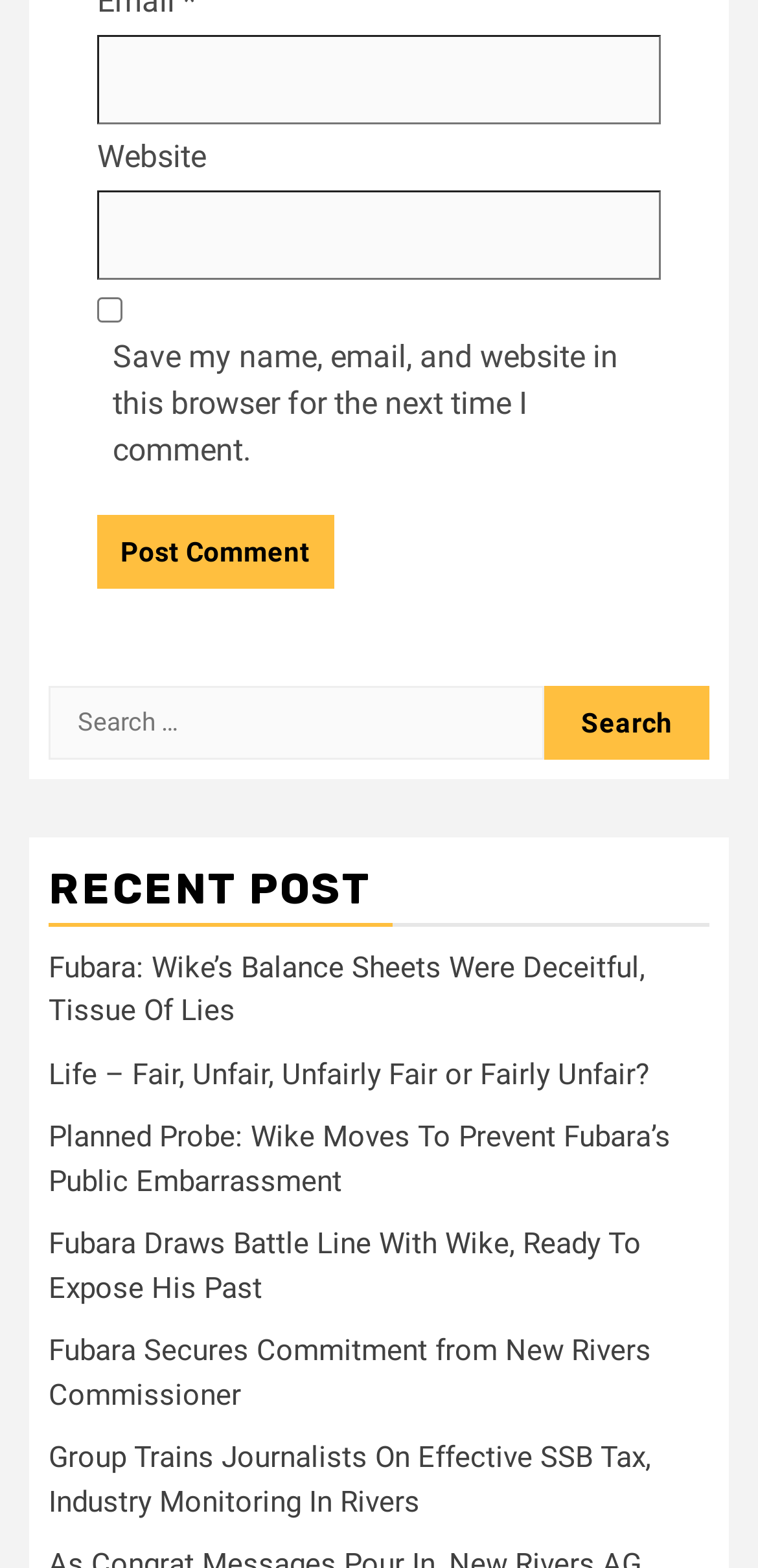Please provide the bounding box coordinates for the element that needs to be clicked to perform the following instruction: "Search for something". The coordinates should be given as four float numbers between 0 and 1, i.e., [left, top, right, bottom].

[0.064, 0.437, 0.718, 0.484]